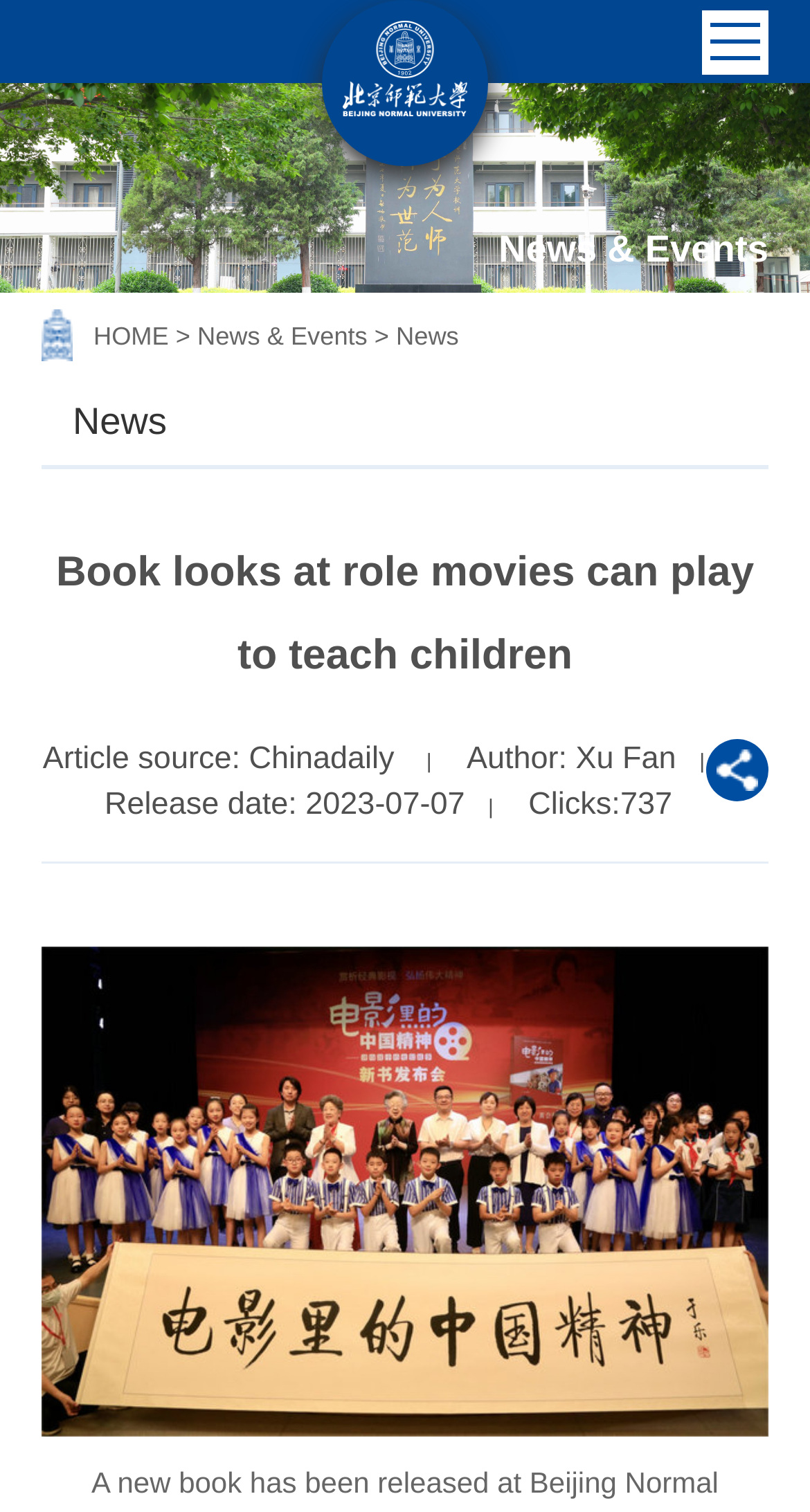Extract the bounding box coordinates of the UI element described: "News & Events". Provide the coordinates in the format [left, top, right, bottom] with values ranging from 0 to 1.

[0.244, 0.213, 0.462, 0.232]